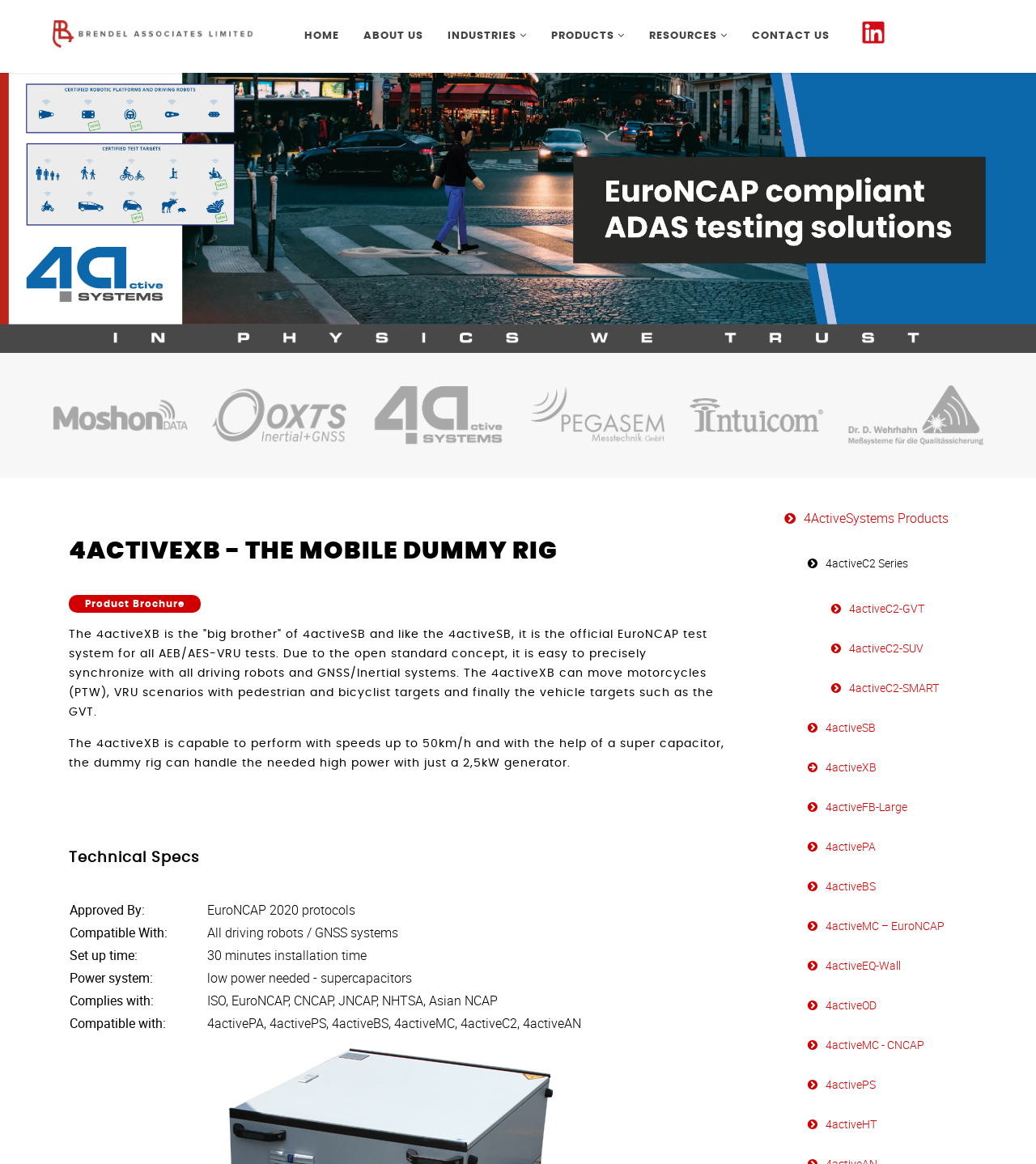Examine the screenshot and answer the question in as much detail as possible: What is the installation time of 4activeXB?

The webpage mentions that the set up time of 4activeXB is 30 minutes, which is mentioned in the technical specs section of the webpage.